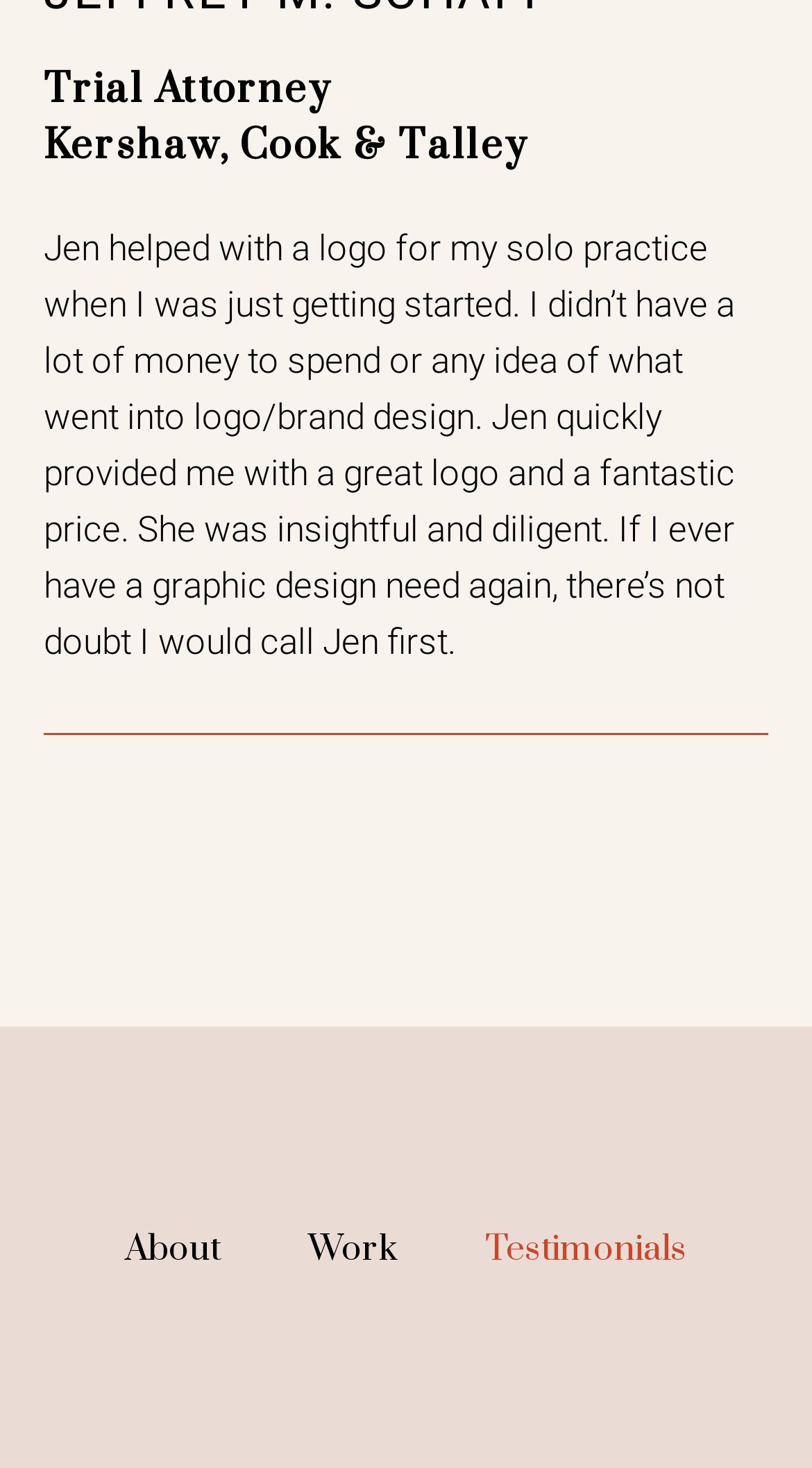What is the name of the trial attorney?
Can you offer a detailed and complete answer to this question?

The name of the trial attorney can be found in the heading element at the top of the webpage, which reads 'Trial Attorney Kershaw, Cook & Talley'.